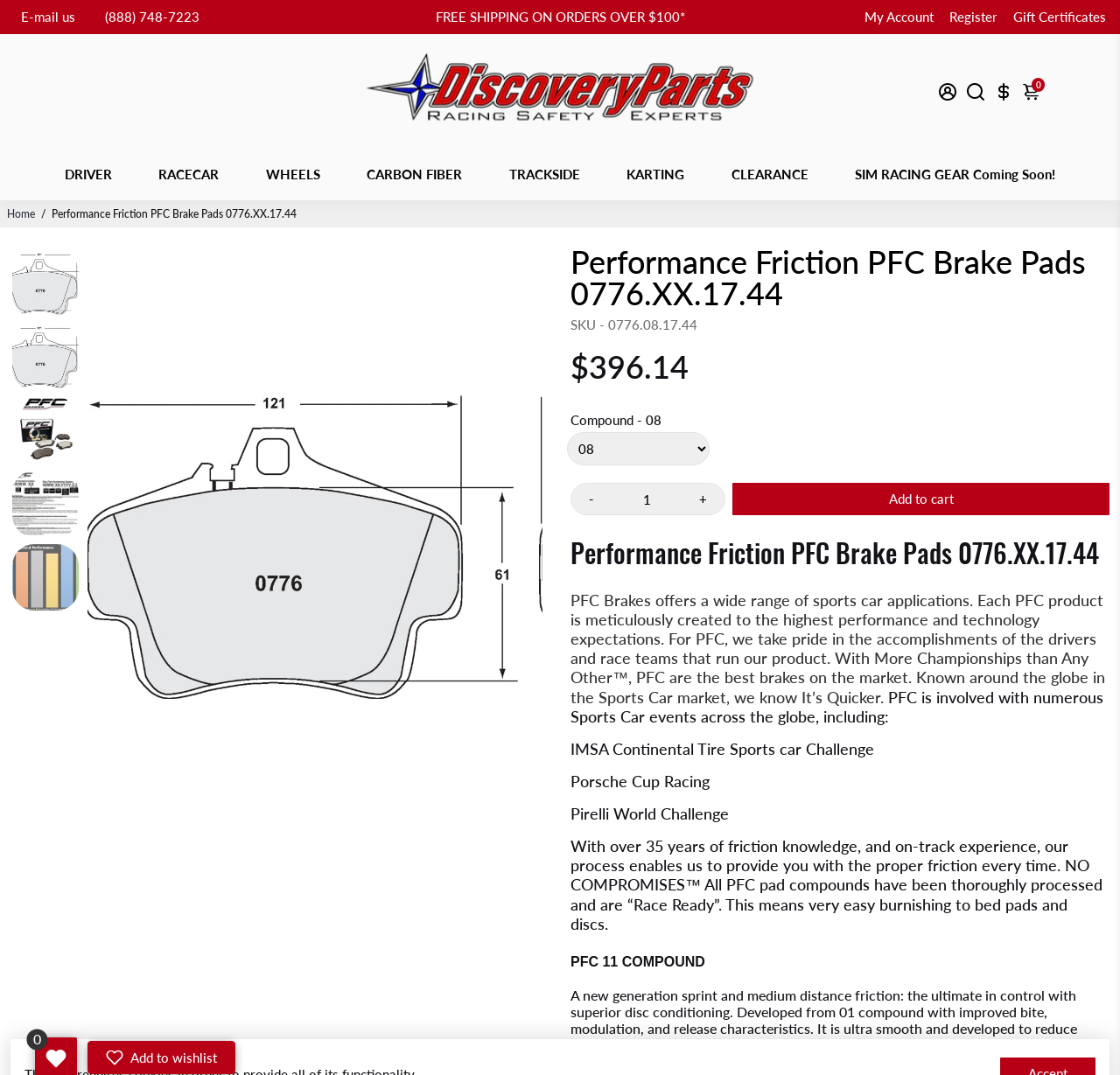Please locate the clickable area by providing the bounding box coordinates to follow this instruction: "Click the 'Log in' link".

[0.823, 0.106, 0.98, 0.123]